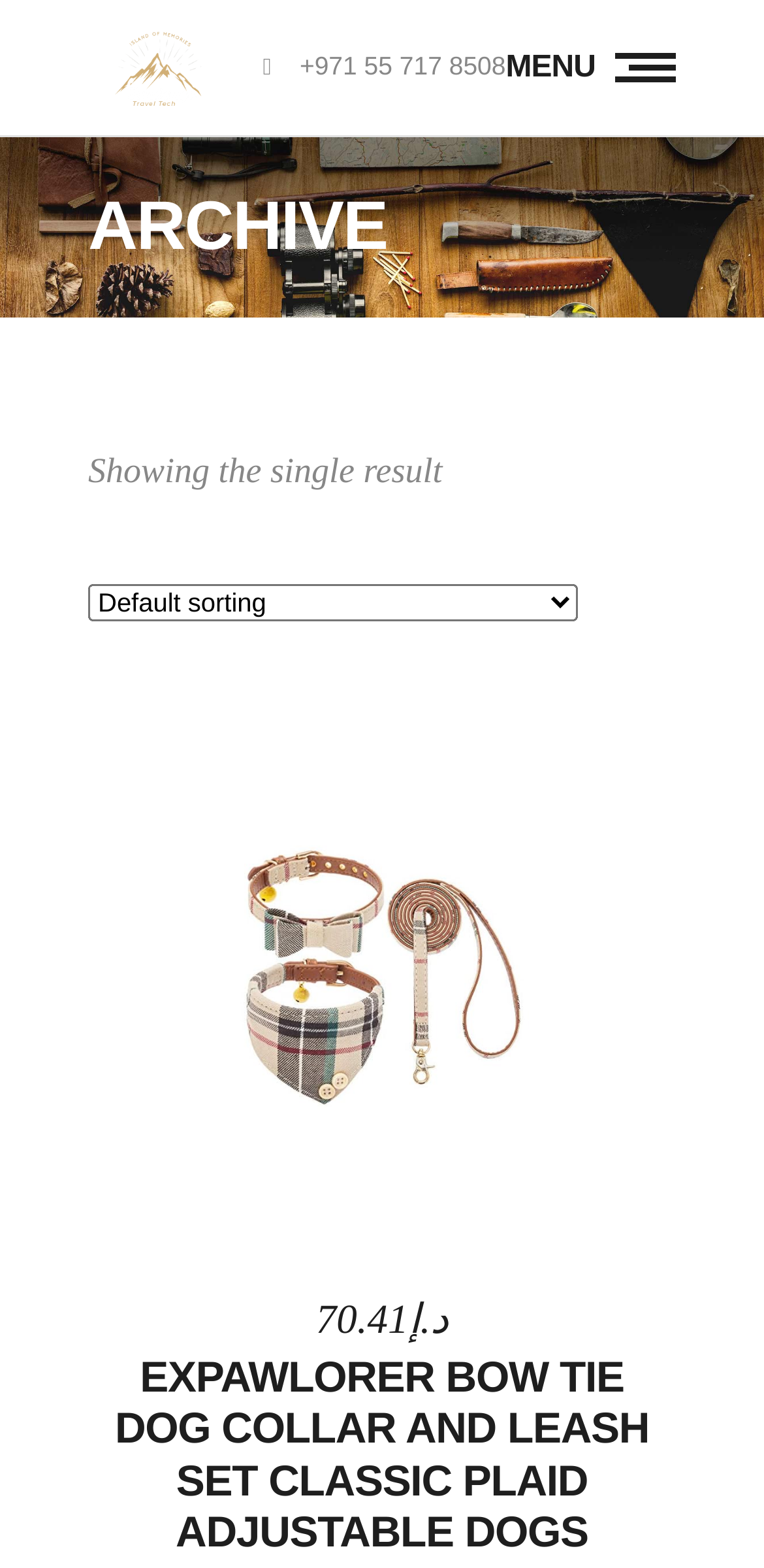Given the webpage screenshot and the description, determine the bounding box coordinates (top-left x, top-left y, bottom-right x, bottom-right y) that define the location of the UI element matching this description: here

None